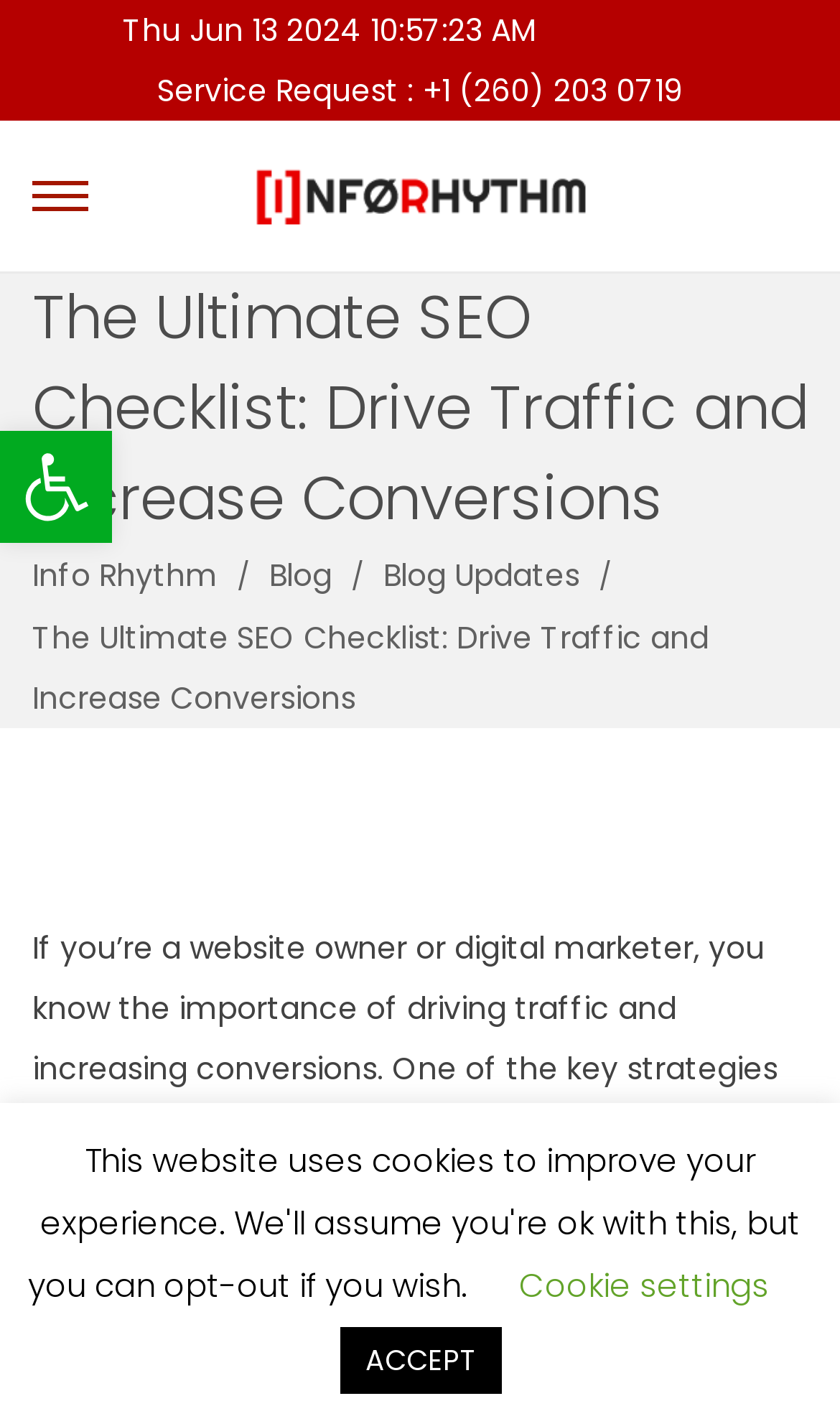Refer to the image and offer a detailed explanation in response to the question: What is the purpose of SEO?

I found the purpose of SEO by reading the static text element that says 'If you’re a website owner or digital marketer, you know the importance of driving traffic and increasing conversions. One of the key strategies to achieve these goals is through search engine optimization (SEO).' located in the main content area of the webpage.